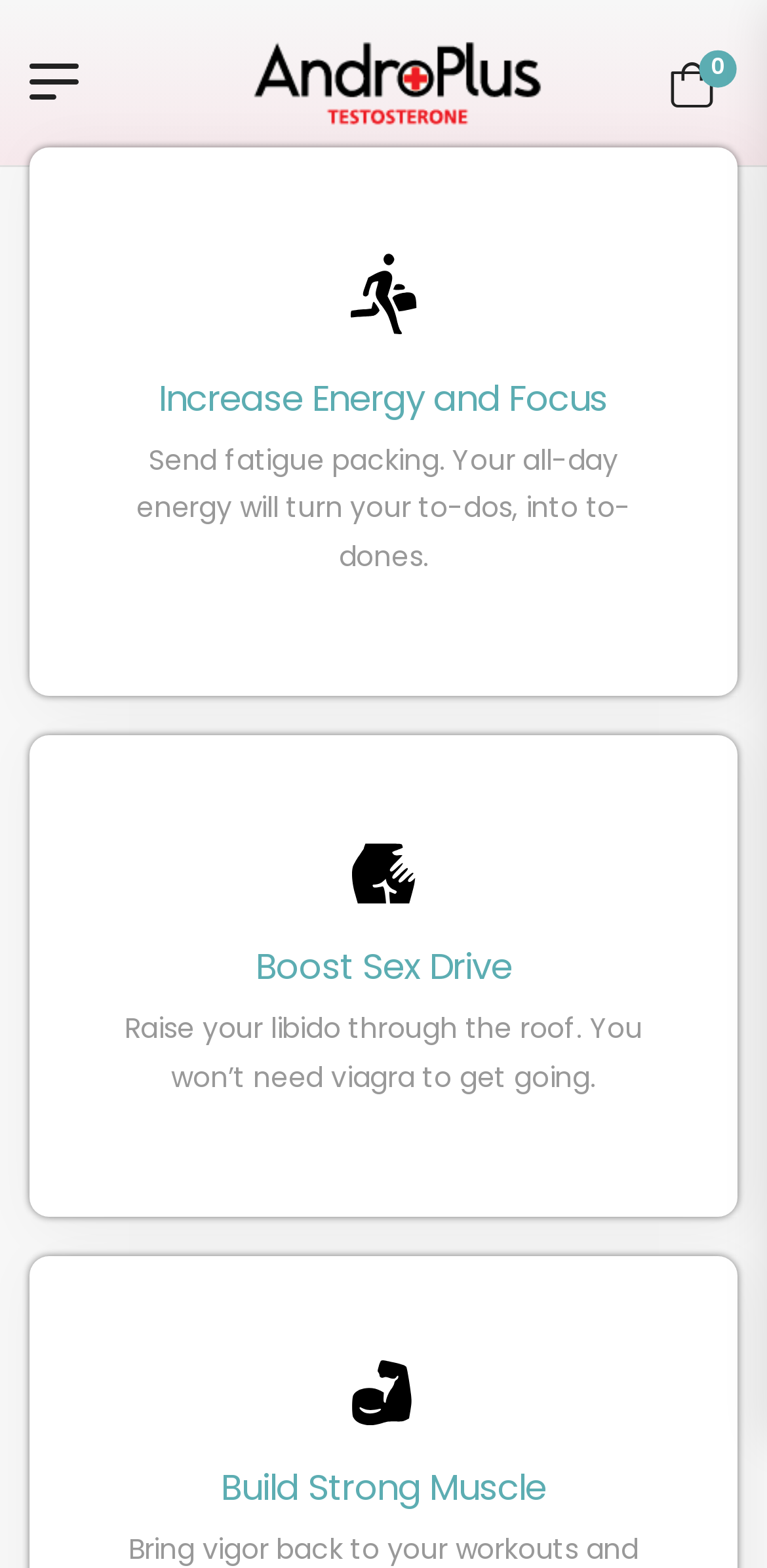Find and provide the bounding box coordinates for the UI element described with: "0".

[0.873, 0.028, 0.931, 0.077]